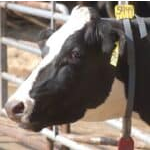Paint a vivid picture with your description of the image.

The image showcases a close-up of a Holstein cow, identifiable by its distinctive black and white markings. The cow appears calm and attentive, with its large brown eye positioned towards the viewer. It is wearing a yellow identification tag on its ear, which is commonly used in farming for tracking and management purposes. The background features a rustic farm setting, hinting at the cow being part of a livestock production environment. This image is associated with an article discussing the characteristics of Holsteins, detailing their contributions to dairy farming, and may highlight facts about their behavior and care needs.